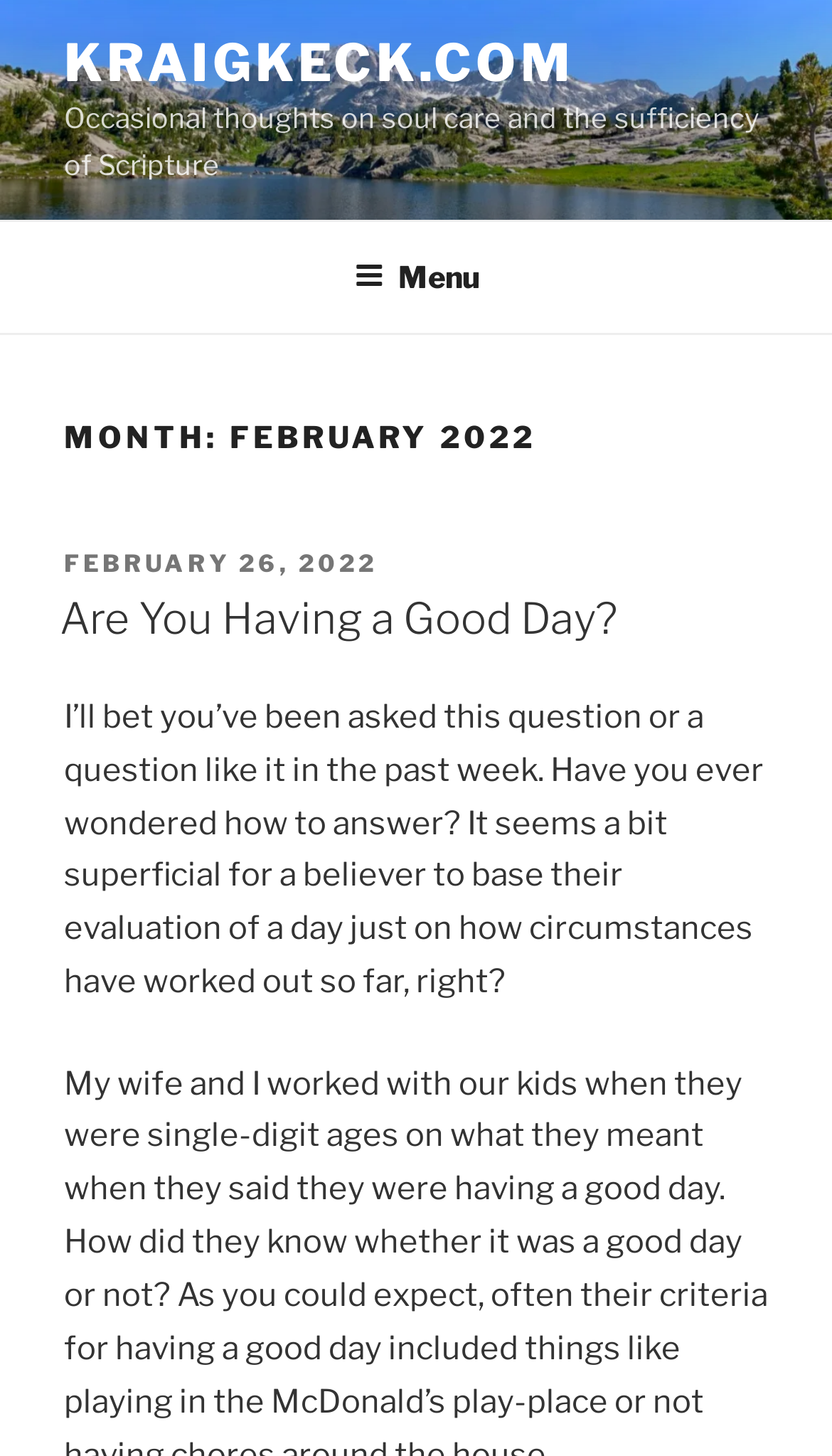What is the theme of the website?
Look at the image and answer with only one word or phrase.

Soul care and Scripture